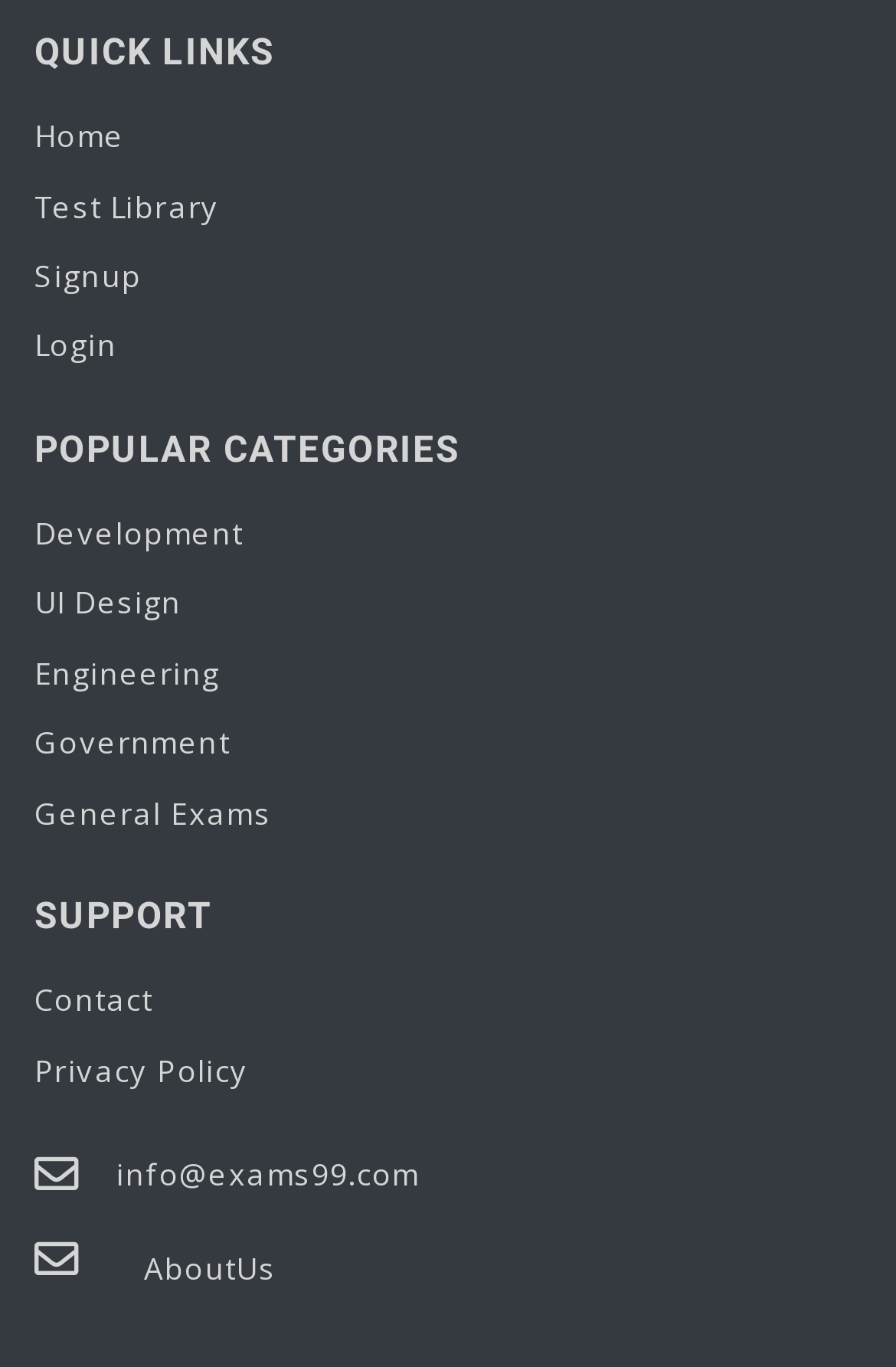Give a concise answer using one word or a phrase to the following question:
How many links are under QUICK LINKS?

4